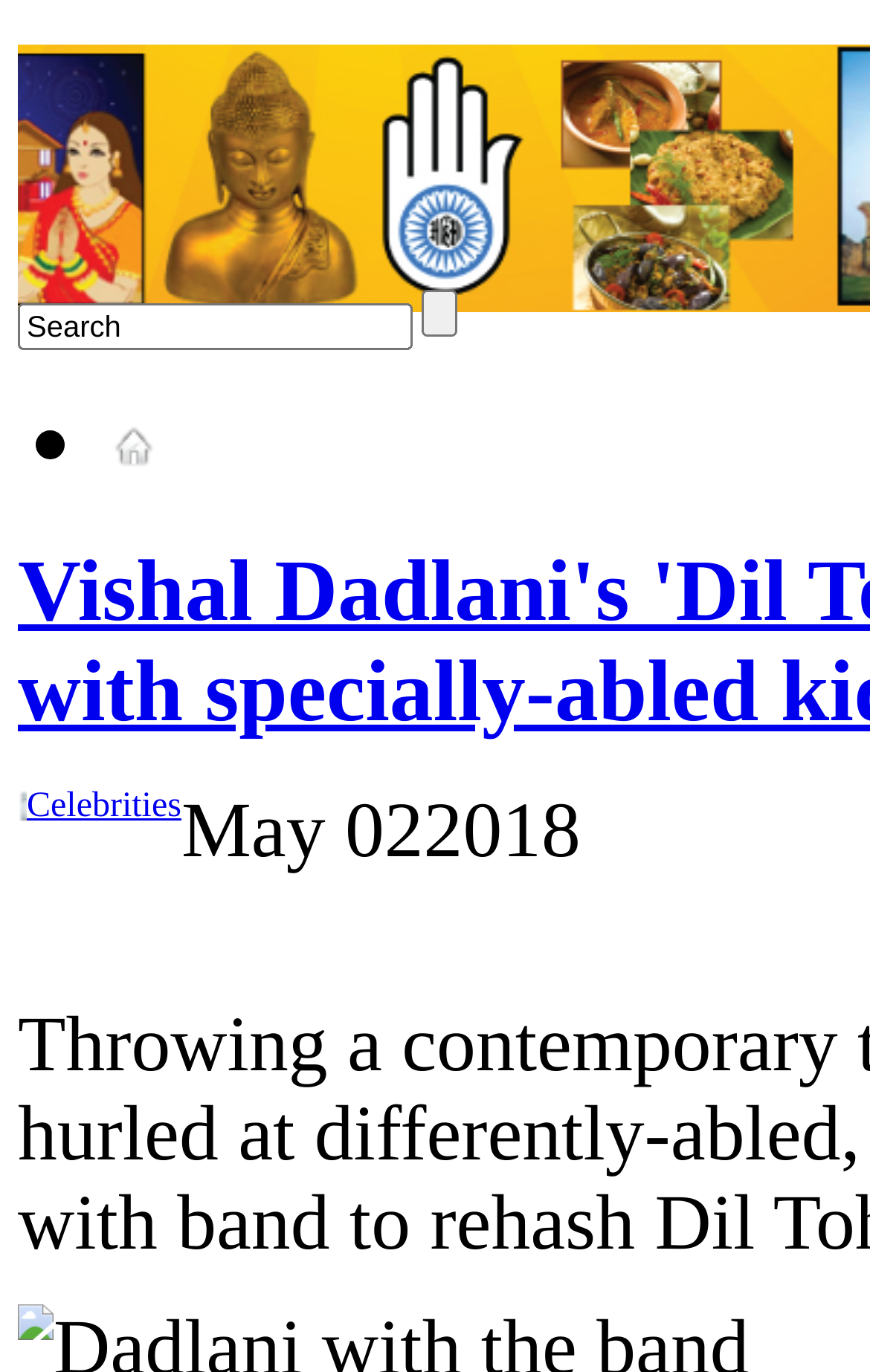Extract the bounding box coordinates for the UI element described as: "input value="Search" name="s" value="Search"".

[0.021, 0.221, 0.474, 0.255]